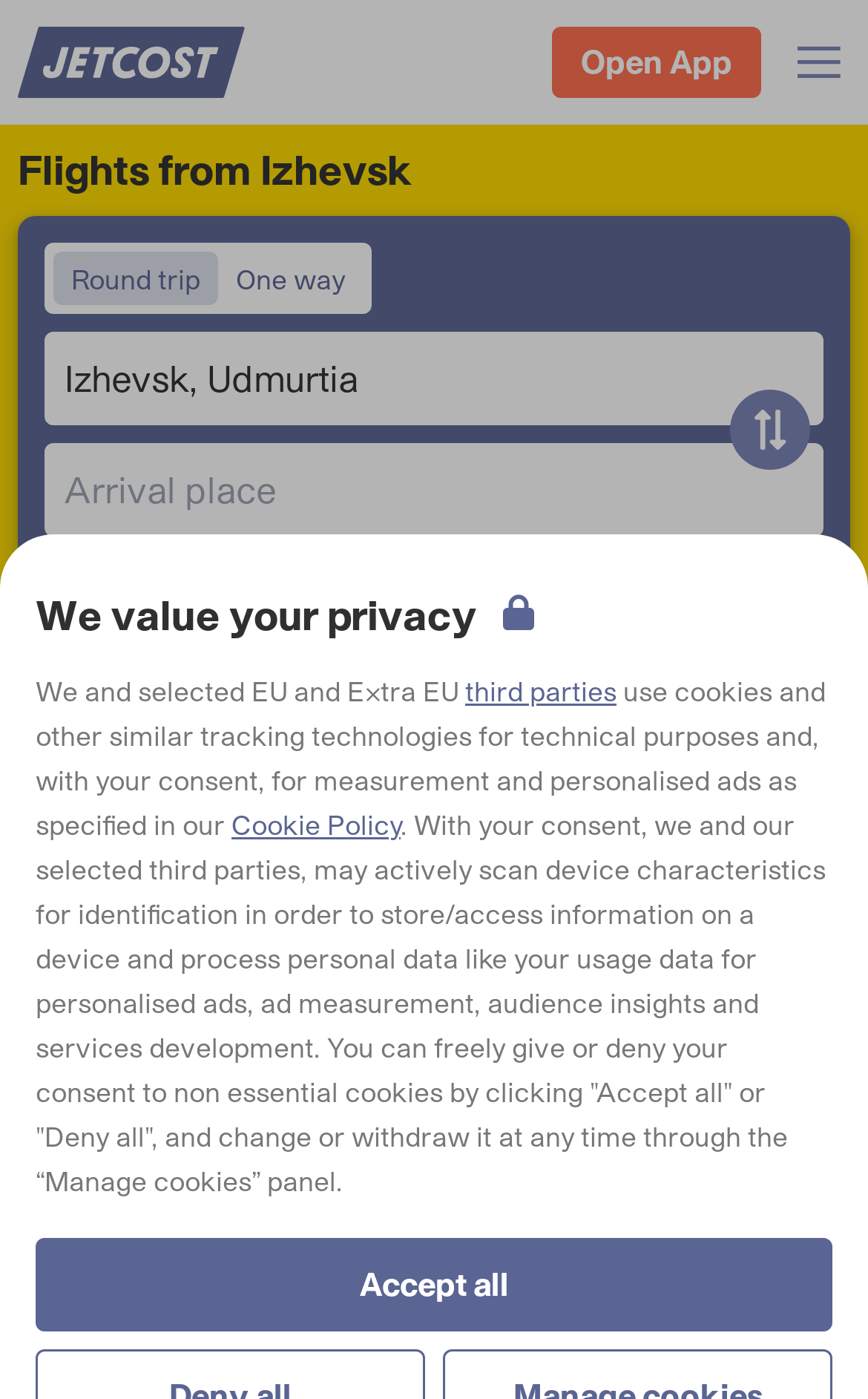Could you find the bounding box coordinates of the clickable area to complete this instruction: "Select one way trip"?

[0.272, 0.187, 0.397, 0.21]